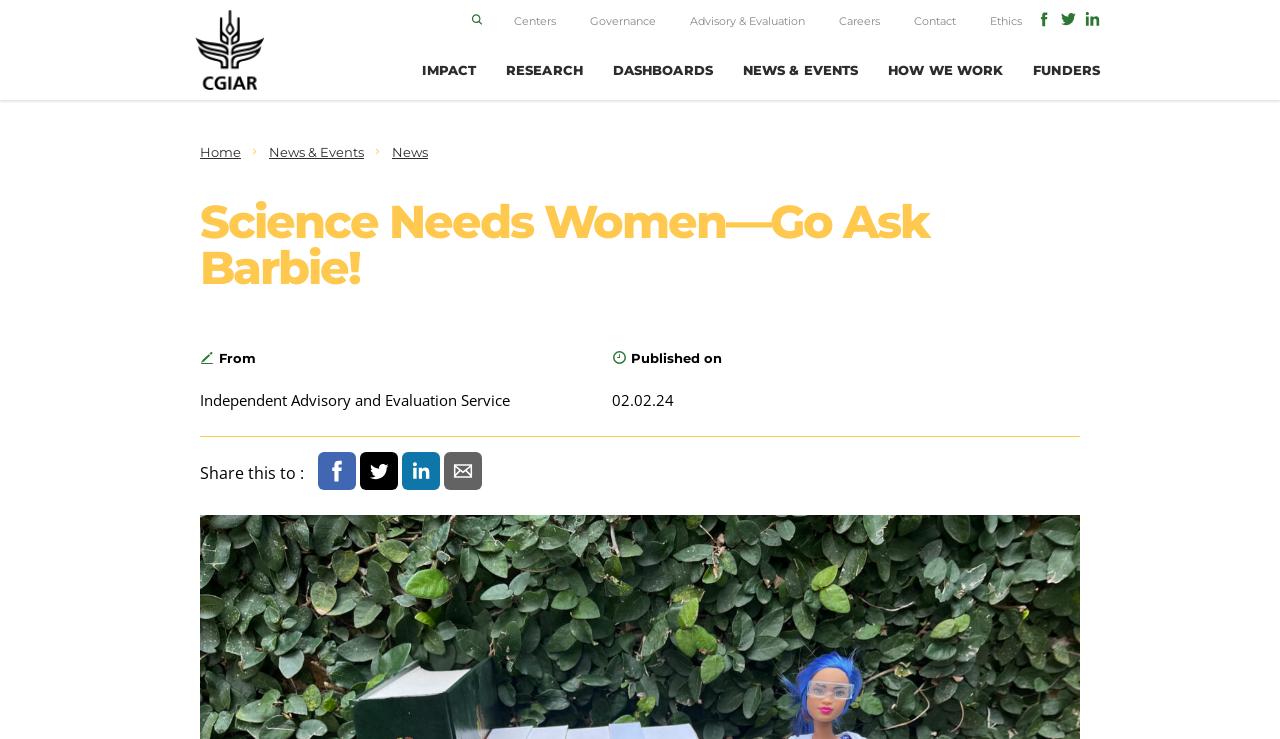Locate the bounding box coordinates of the clickable region to complete the following instruction: "Go to IMPACT."

[0.33, 0.054, 0.372, 0.135]